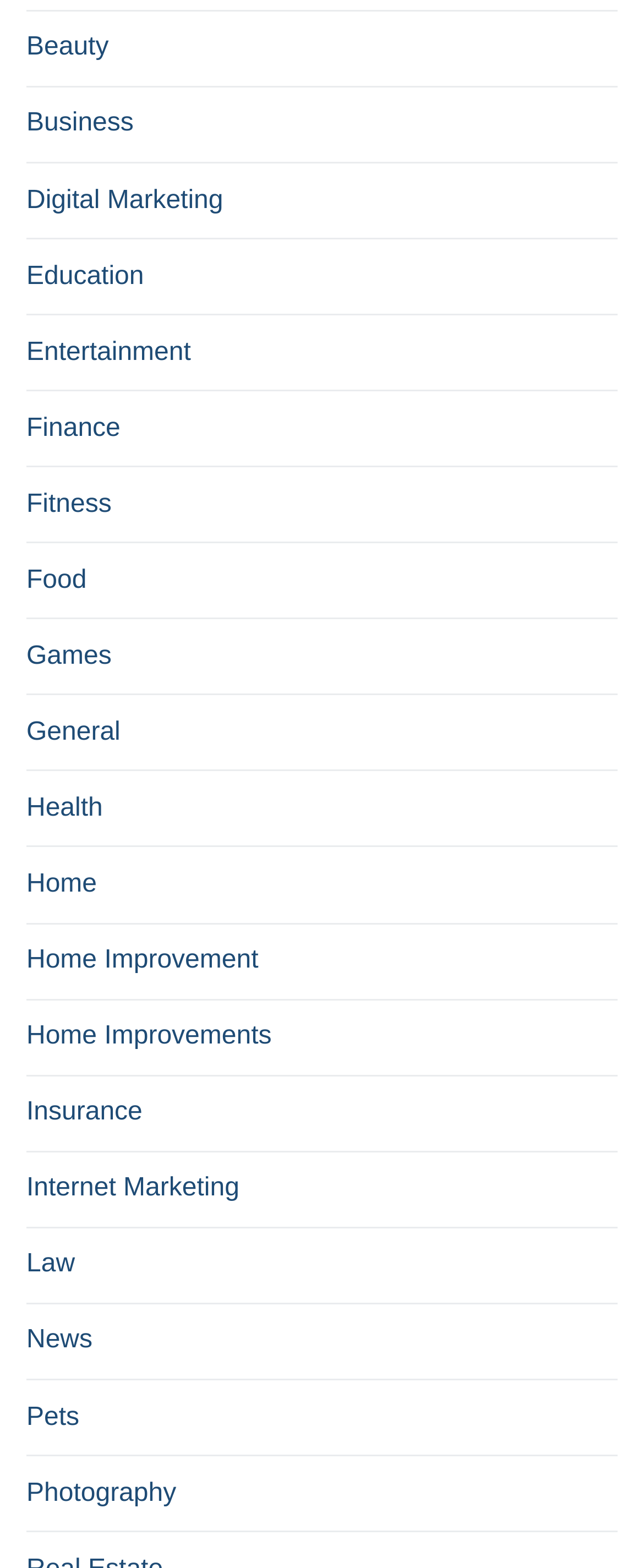What is the first category listed?
Provide a thorough and detailed answer to the question.

The first category listed is 'Beauty' which is a link element located at the top of the webpage with a bounding box of [0.041, 0.017, 0.959, 0.056].